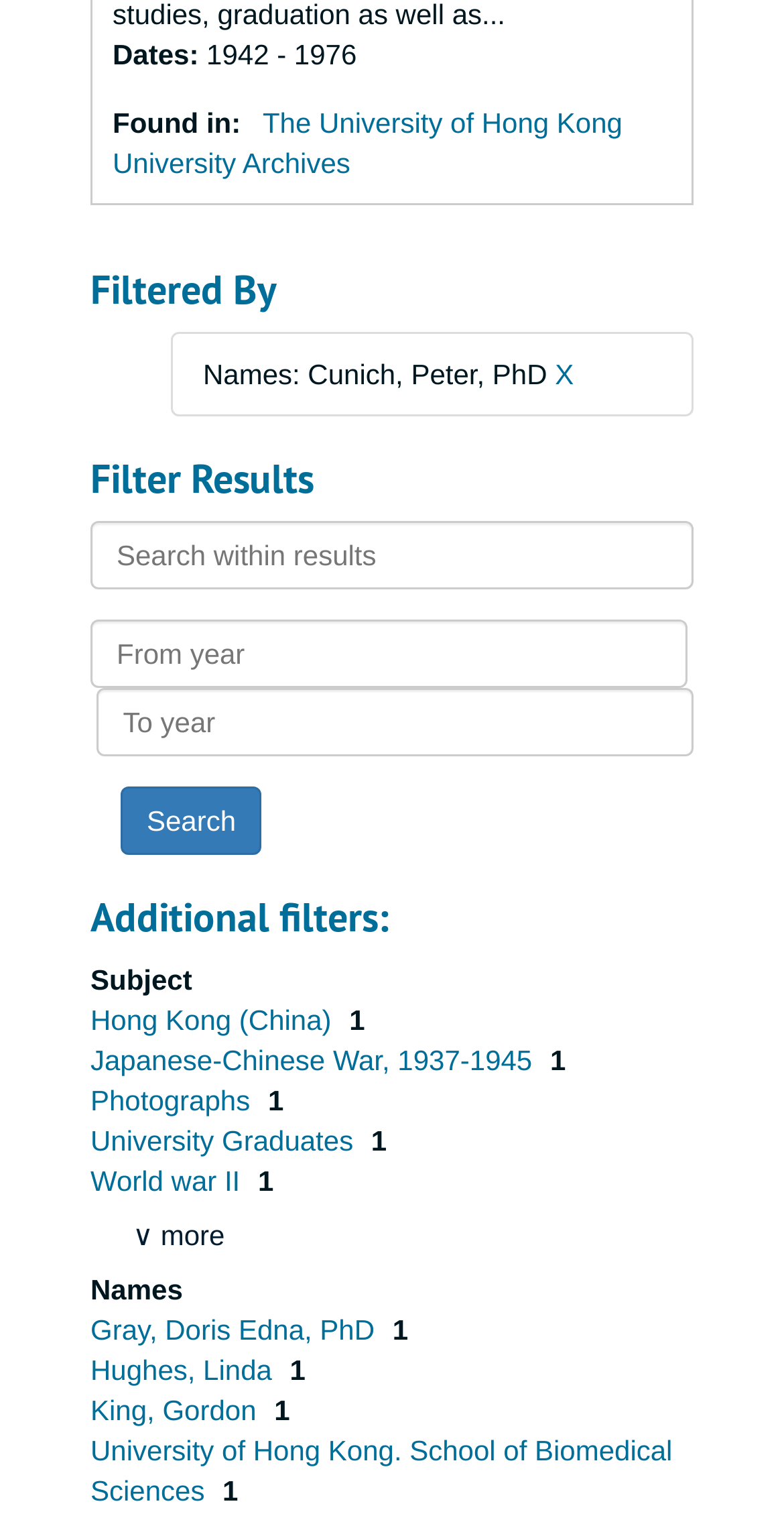What is the name of the university archive?
Provide a thorough and detailed answer to the question.

The name of the university archive can be found in the link 'The University of Hong Kong University Archives' which is located at the top of the webpage, indicating the source of the results.